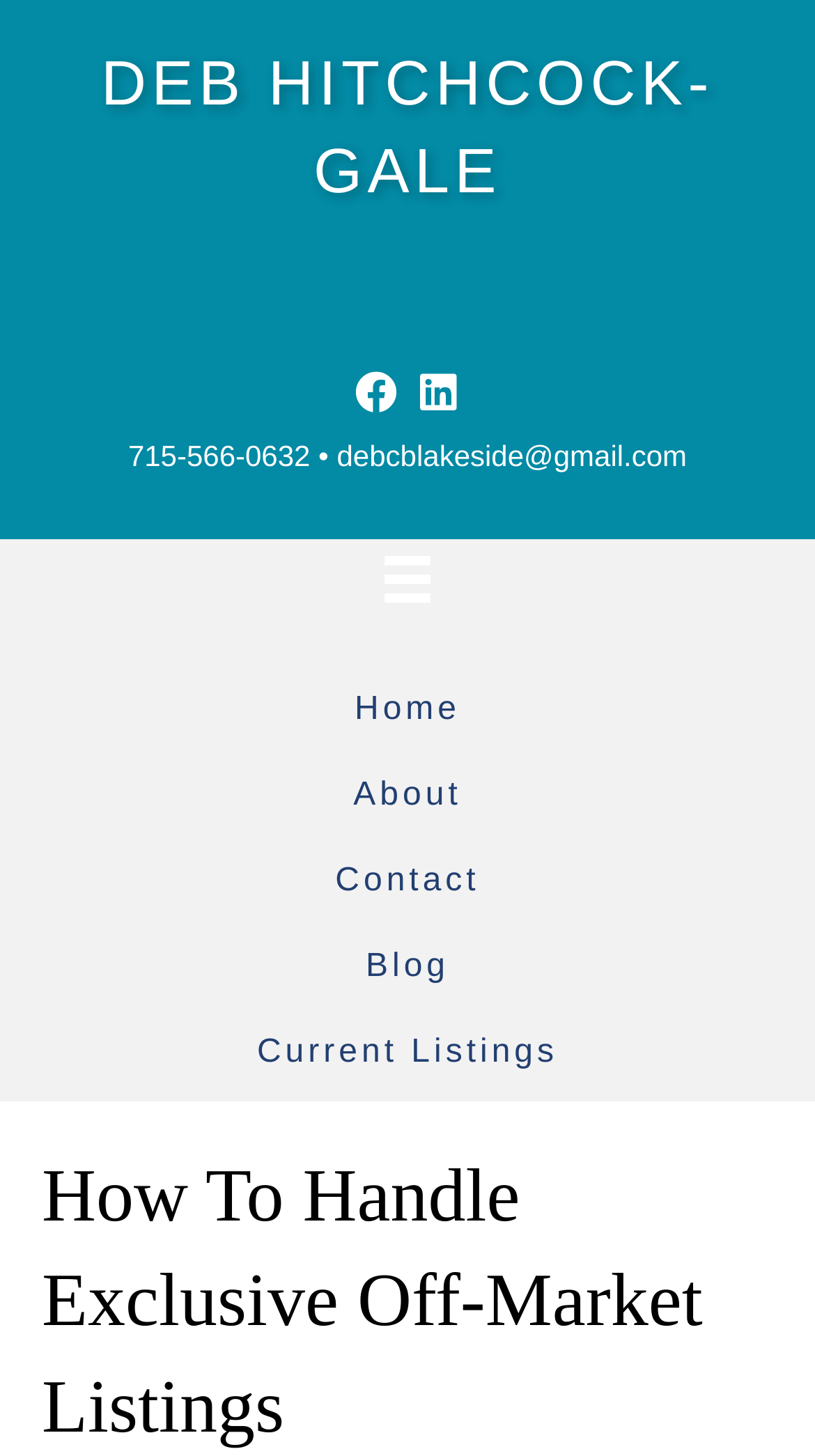Given the element description "aria-label="LinkedIn" title="LinkedIn"" in the screenshot, predict the bounding box coordinates of that UI element.

[0.513, 0.255, 0.564, 0.283]